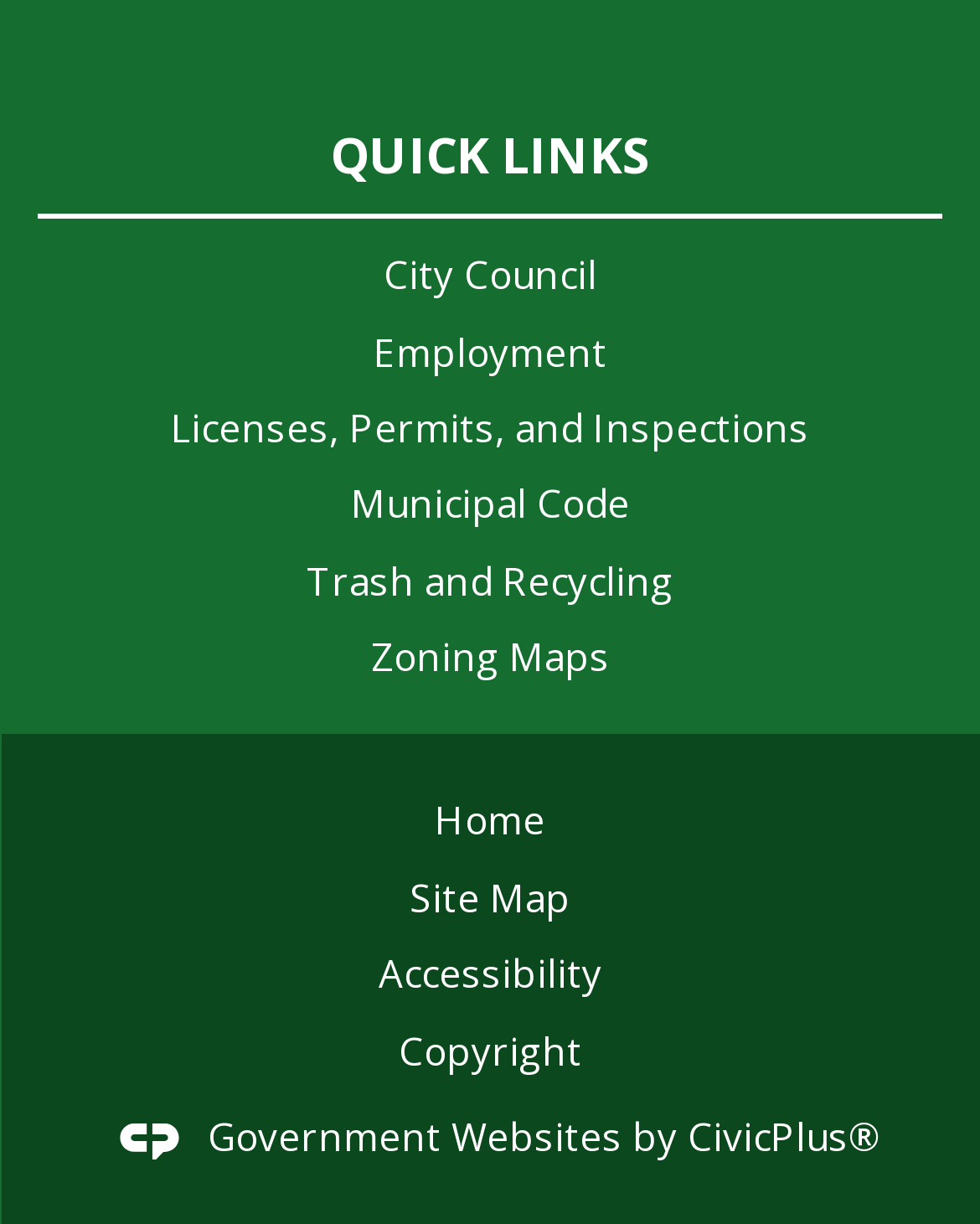Pinpoint the bounding box coordinates of the clickable area necessary to execute the following instruction: "visit City Council". The coordinates should be given as four float numbers between 0 and 1, namely [left, top, right, bottom].

[0.391, 0.134, 0.609, 0.175]